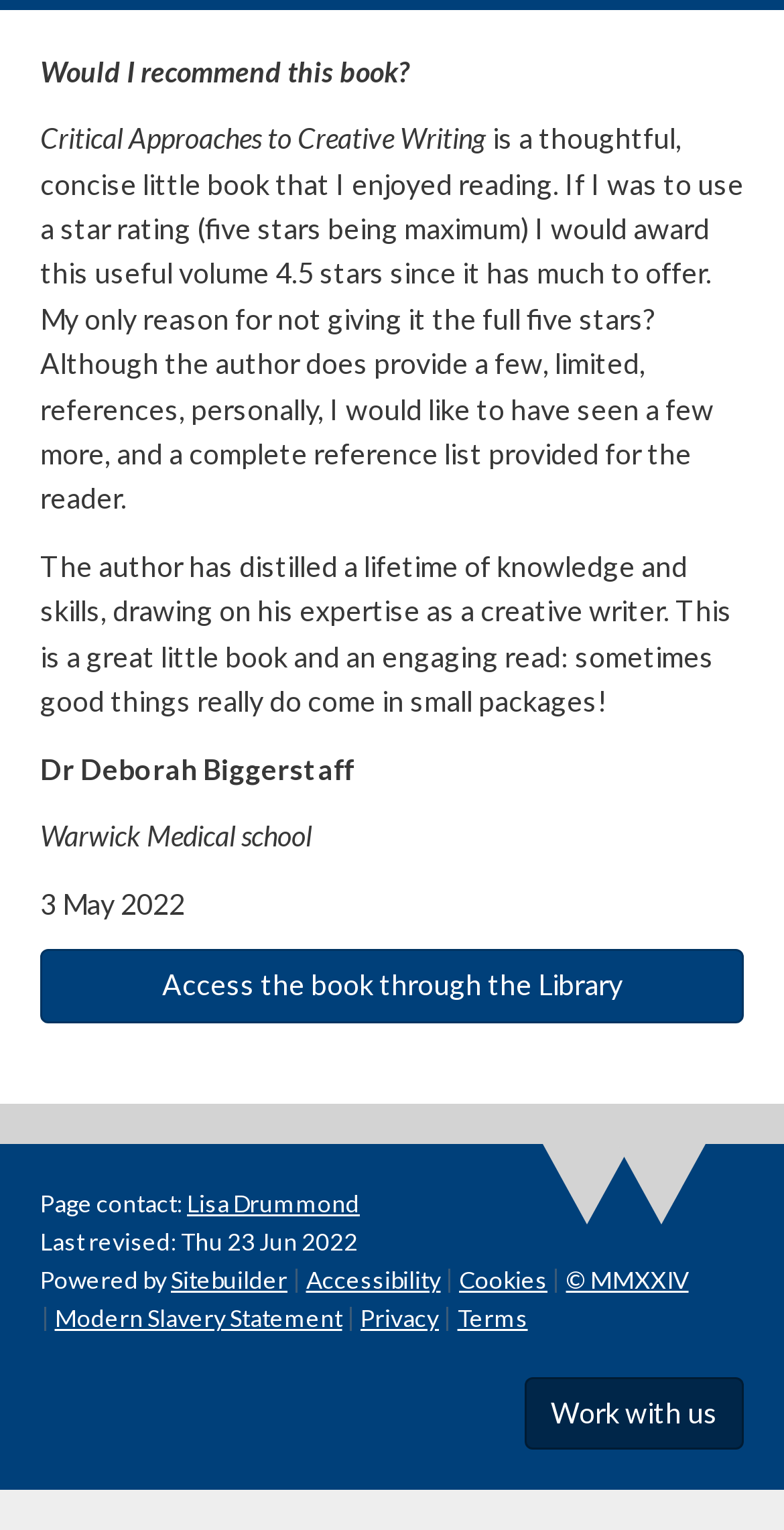Highlight the bounding box coordinates of the element you need to click to perform the following instruction: "Check Accessibility."

[0.39, 0.826, 0.562, 0.846]